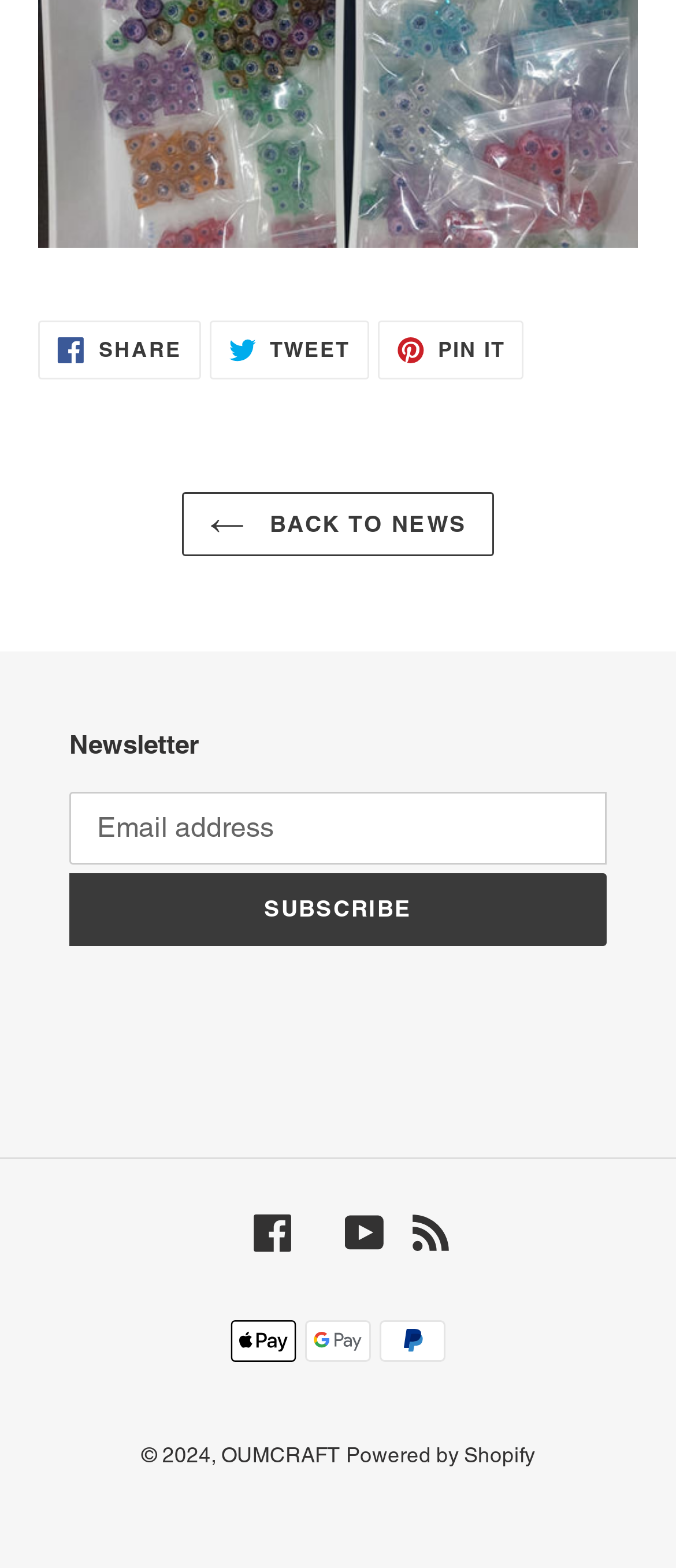Identify the bounding box coordinates of the part that should be clicked to carry out this instruction: "Enter email address".

[0.103, 0.504, 0.897, 0.551]